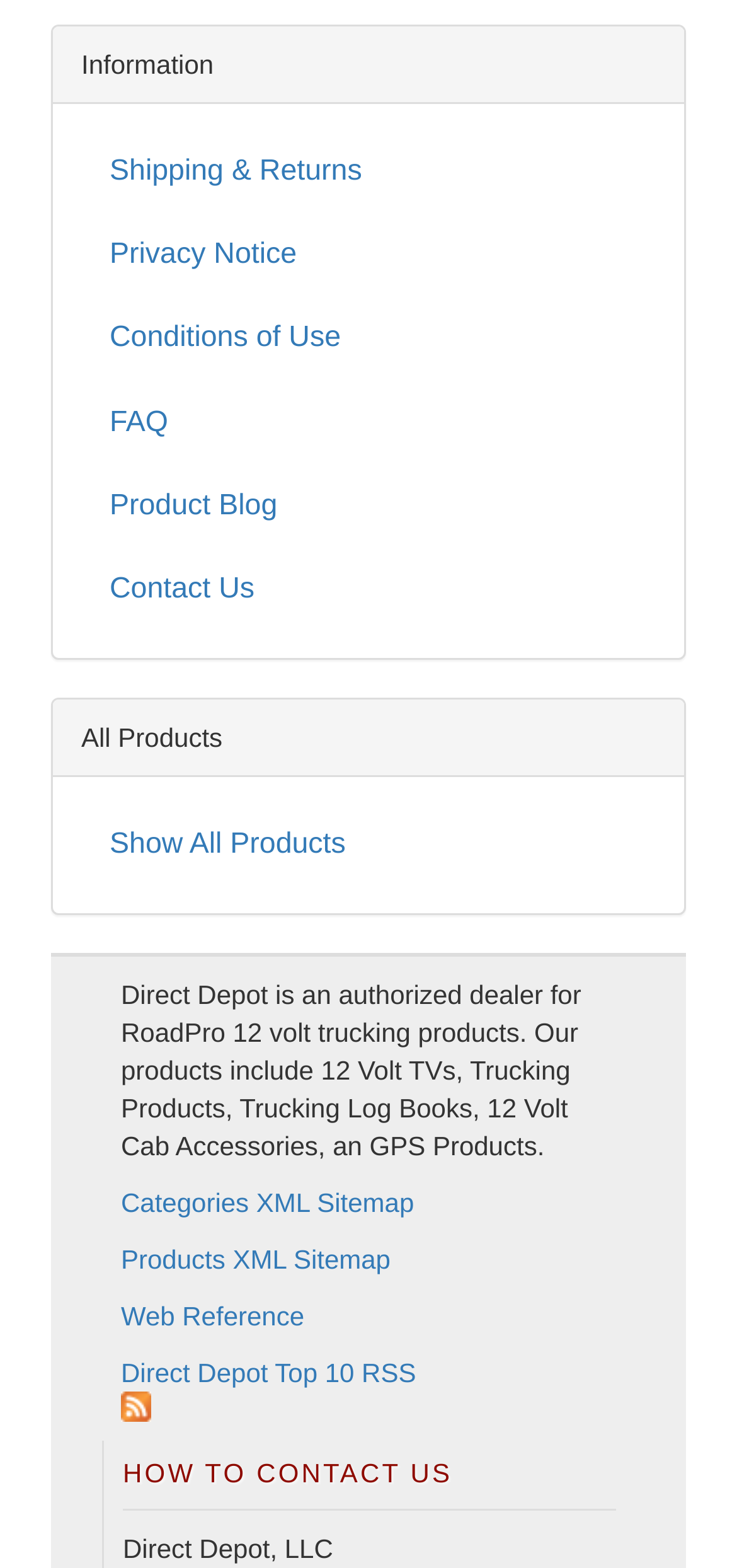Please locate the bounding box coordinates for the element that should be clicked to achieve the following instruction: "enter email address". Ensure the coordinates are given as four float numbers between 0 and 1, i.e., [left, top, right, bottom].

None